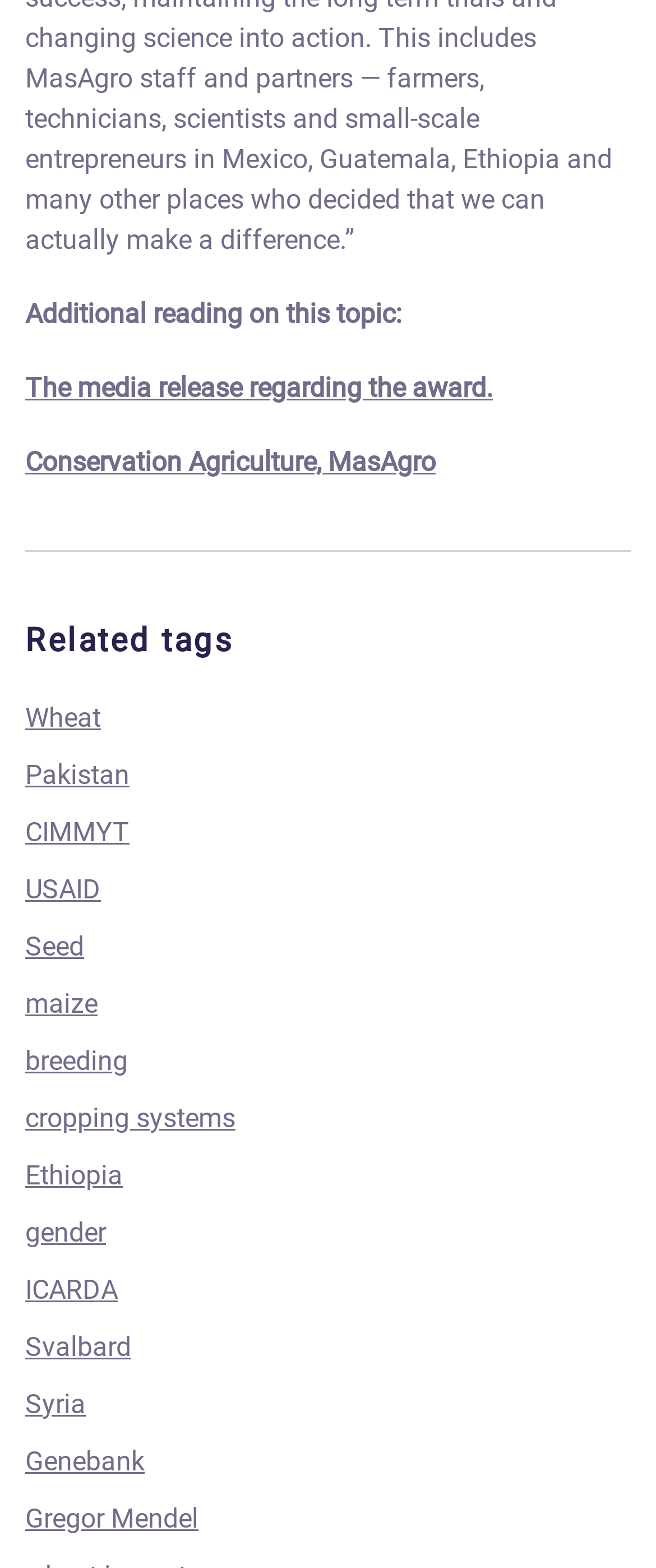Provide your answer to the question using just one word or phrase: How many links are there under 'Related tags'?

15